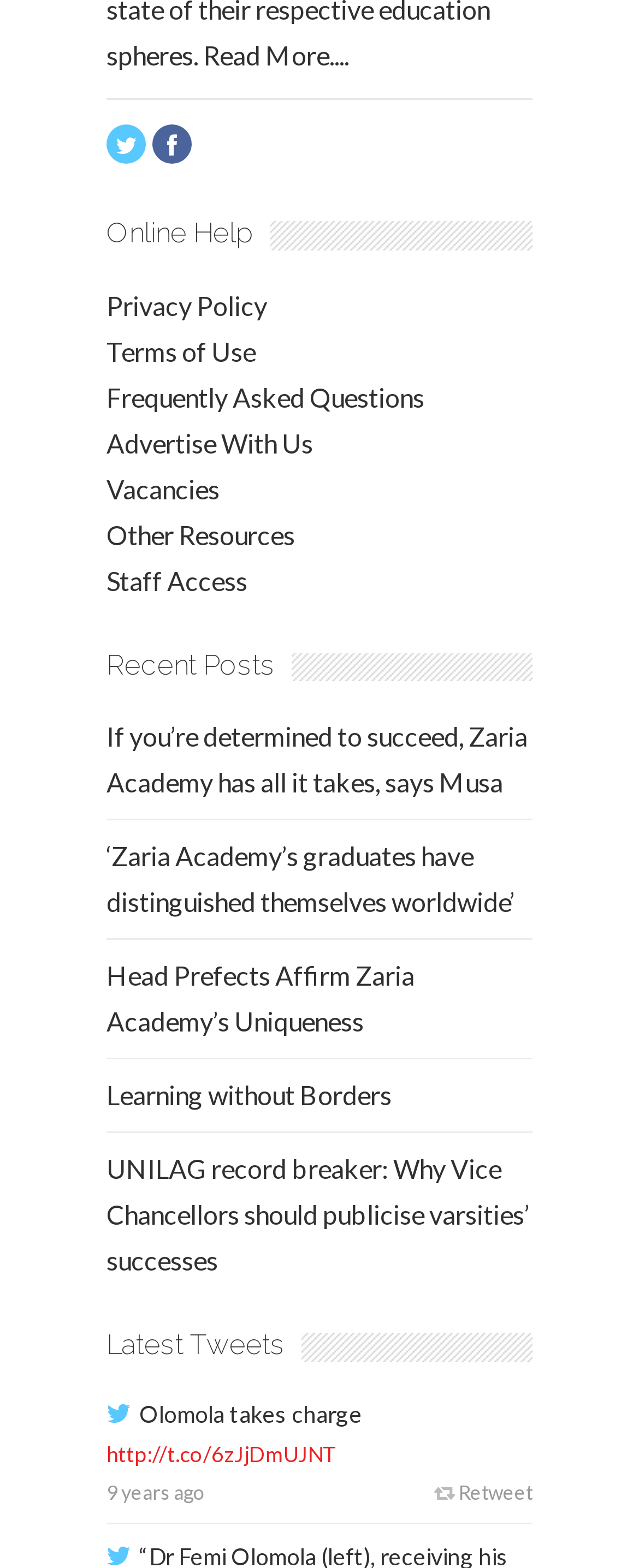Please identify the bounding box coordinates of the element's region that needs to be clicked to fulfill the following instruction: "View the privacy policy". The bounding box coordinates should consist of four float numbers between 0 and 1, i.e., [left, top, right, bottom].

[0.167, 0.184, 0.418, 0.204]